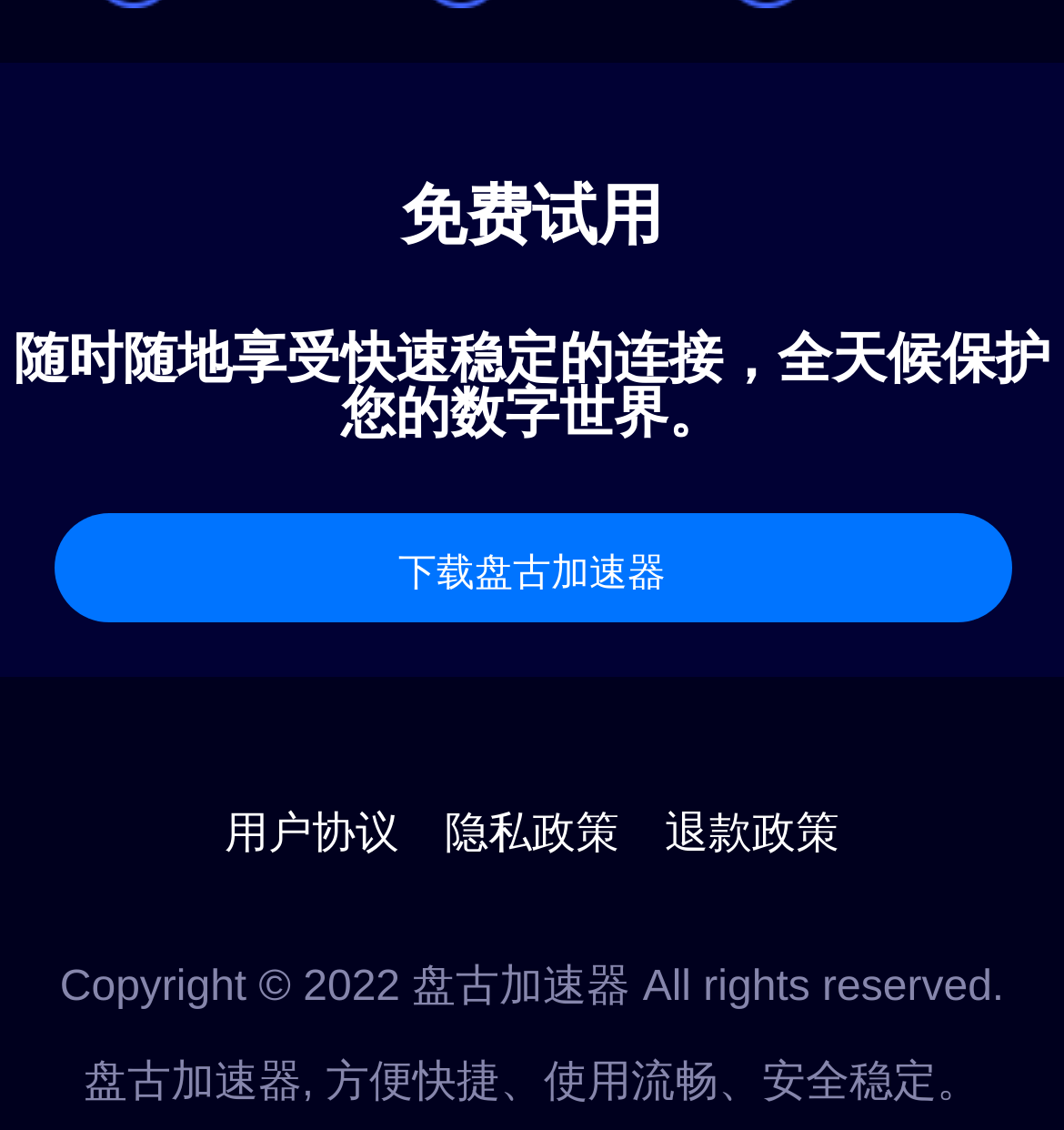Give a one-word or short-phrase answer to the following question: 
How many links are in the footer?

3